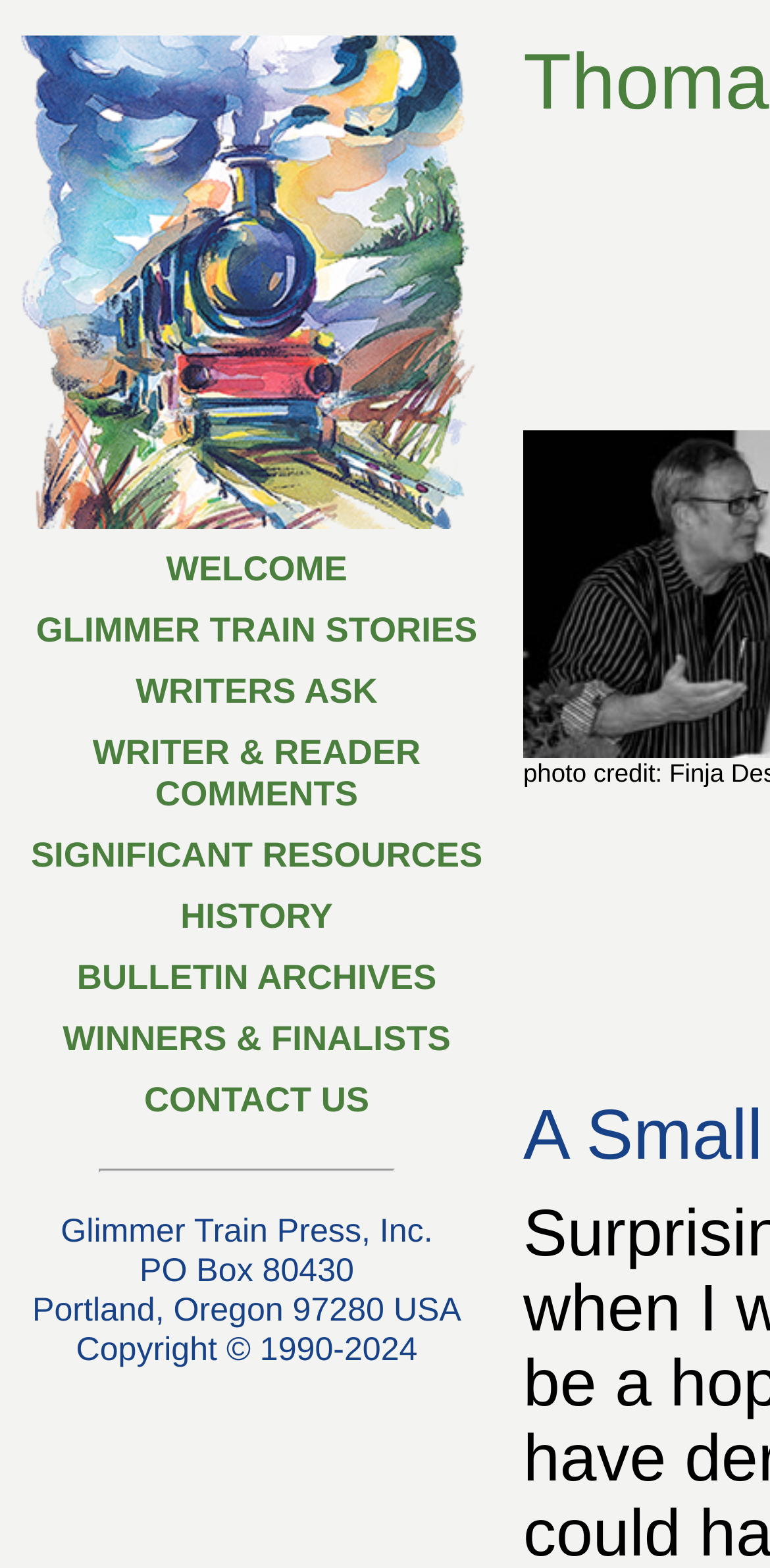Given the element description: "GLIMMER TRAIN STORIES", predict the bounding box coordinates of the UI element it refers to, using four float numbers between 0 and 1, i.e., [left, top, right, bottom].

[0.0, 0.383, 0.641, 0.422]